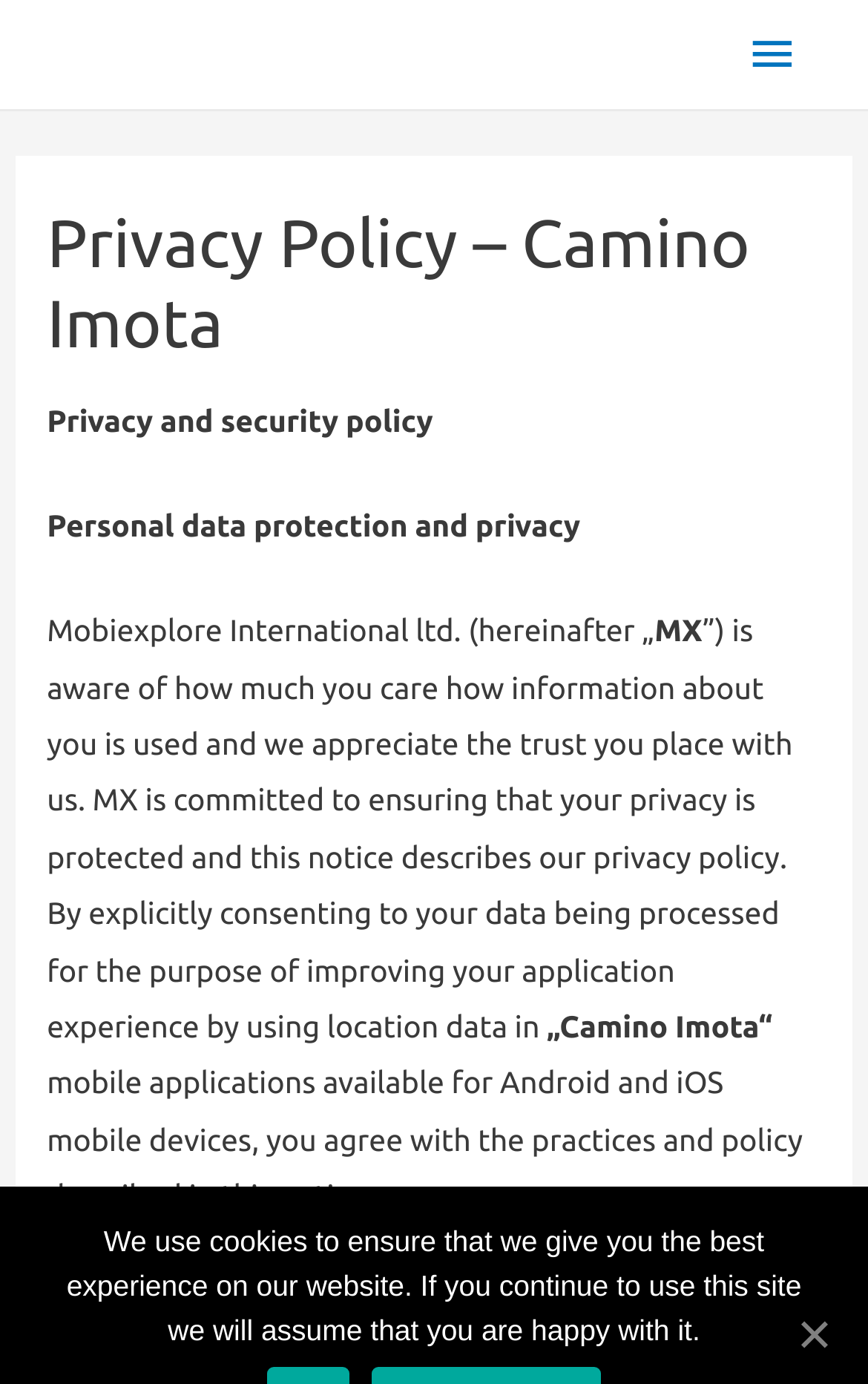Provide the bounding box coordinates of the HTML element described as: "Main Menu". The bounding box coordinates should be four float numbers between 0 and 1, i.e., [left, top, right, bottom].

[0.83, 0.0, 0.949, 0.079]